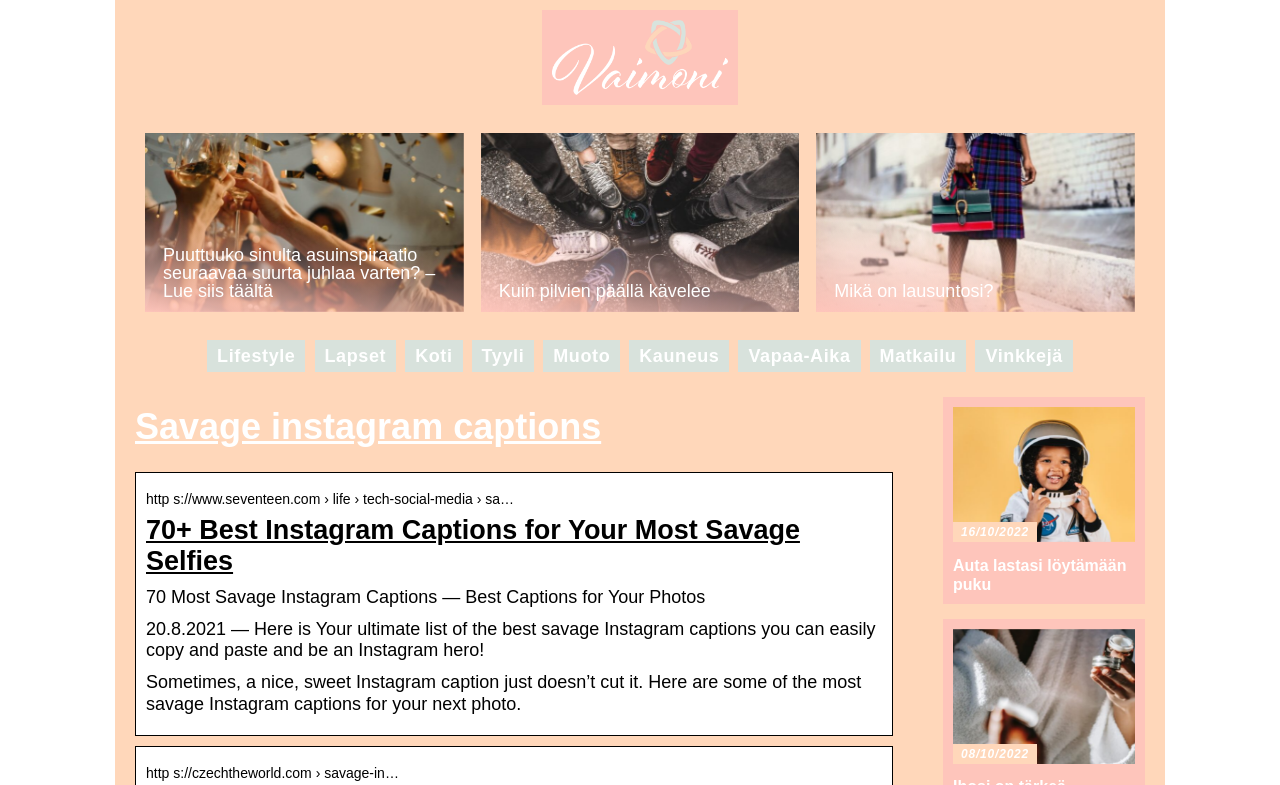How many savage Instagram captions are listed on the webpage?
Please respond to the question with as much detail as possible.

The webpage claims to provide more than 70 savage Instagram captions, as indicated by the heading '70+ Best Instagram Captions for Your Most Savage Selfies'.